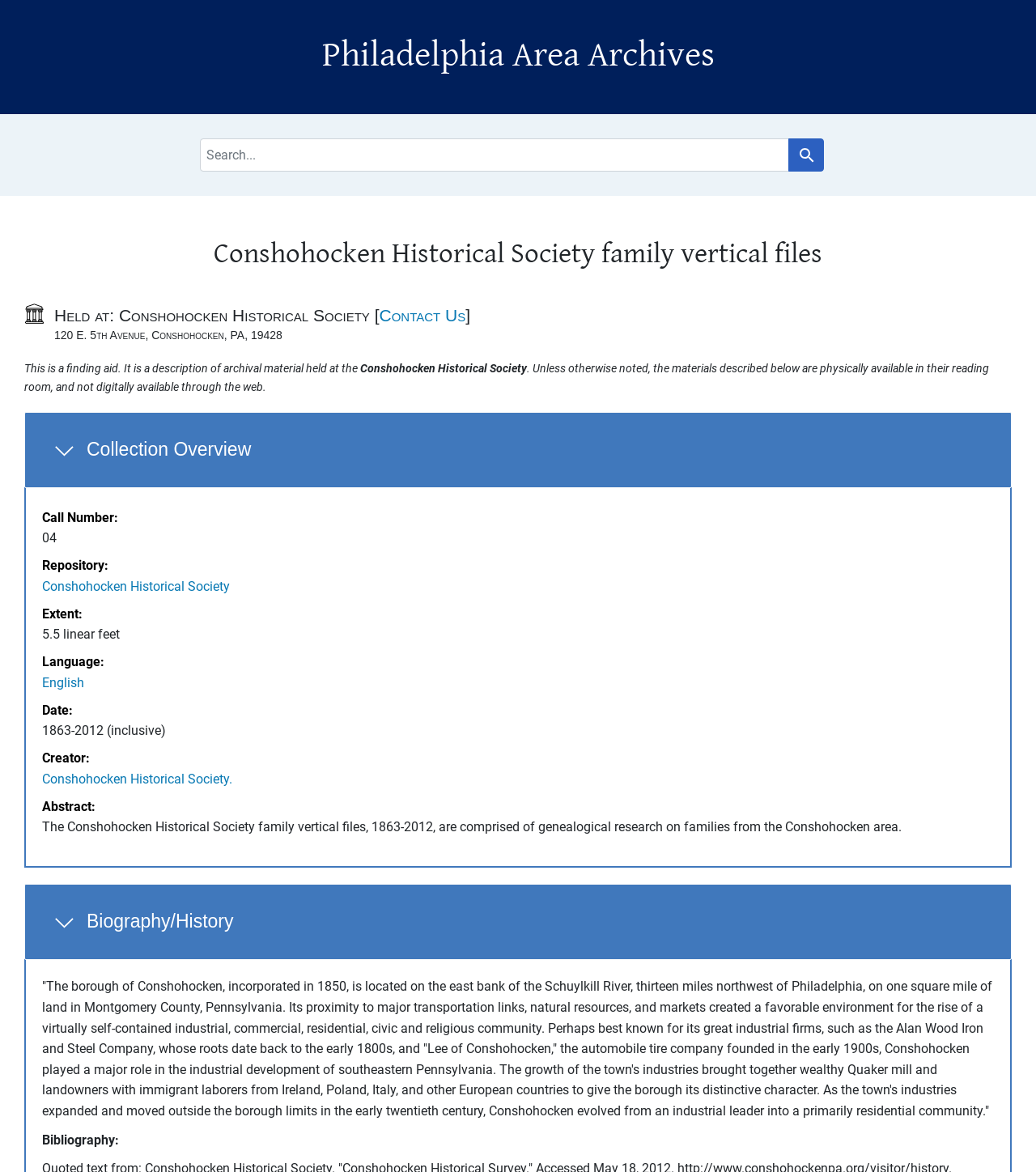Determine the bounding box coordinates of the clickable region to execute the instruction: "Read biography/history". The coordinates should be four float numbers between 0 and 1, denoted as [left, top, right, bottom].

[0.023, 0.754, 0.977, 0.819]